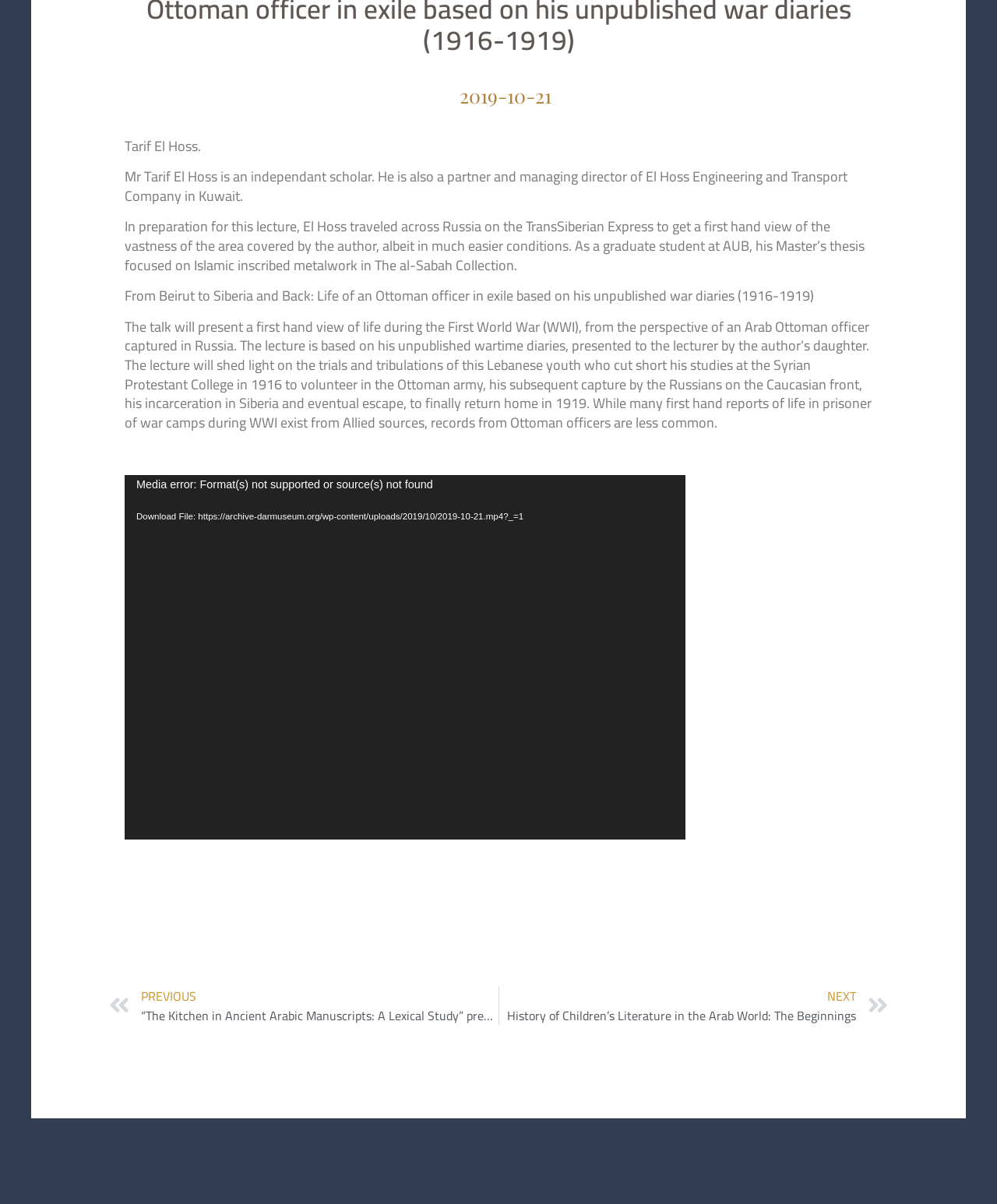What is the date of the lecture?
Analyze the screenshot and provide a detailed answer to the question.

The date of the lecture is 2019-10-21, as mentioned in the text description and also indicated by the time element at the top of the page.